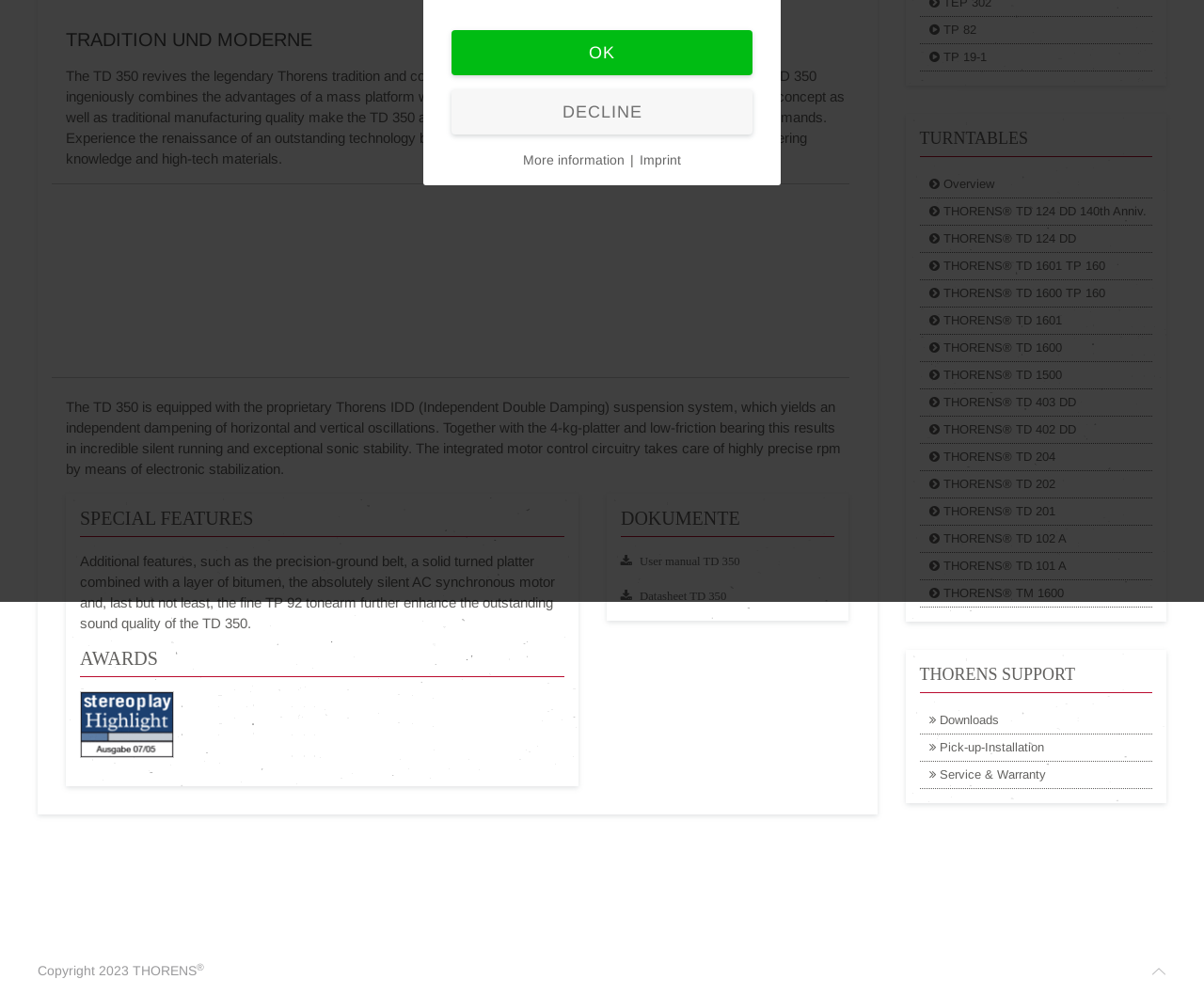Identify the bounding box of the UI element that matches this description: "TP 19-1".

[0.764, 0.044, 0.957, 0.072]